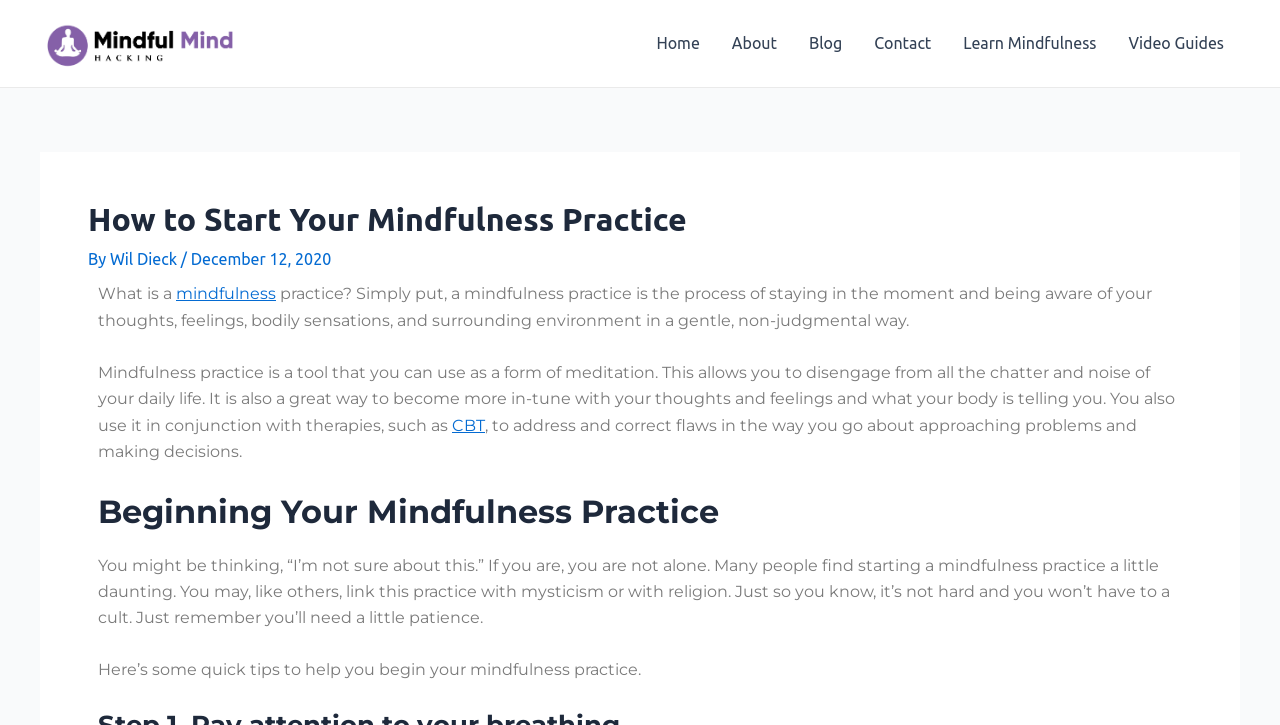Kindly determine the bounding box coordinates for the clickable area to achieve the given instruction: "Check the 'Video Guides'".

[0.869, 0.005, 0.969, 0.115]